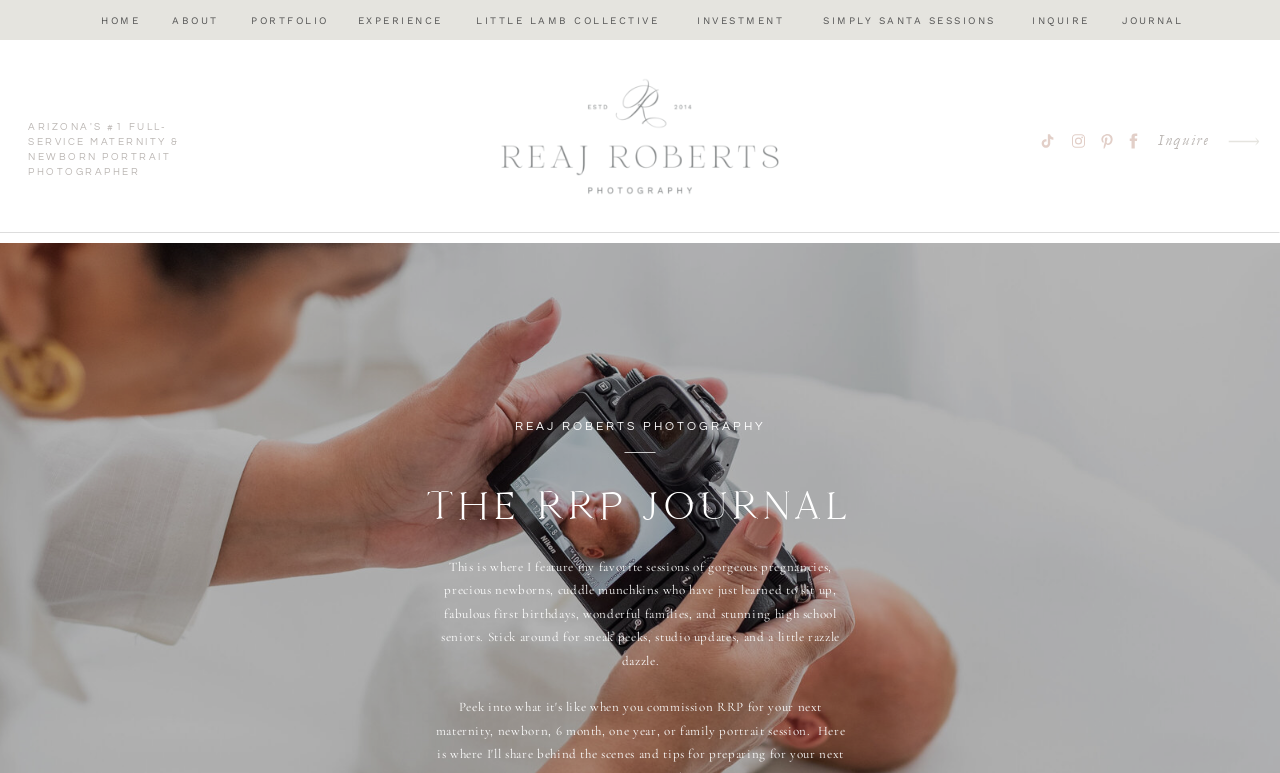Please identify the bounding box coordinates of the area that needs to be clicked to follow this instruction: "Navigate to the ABOUT page".

[0.134, 0.019, 0.171, 0.034]